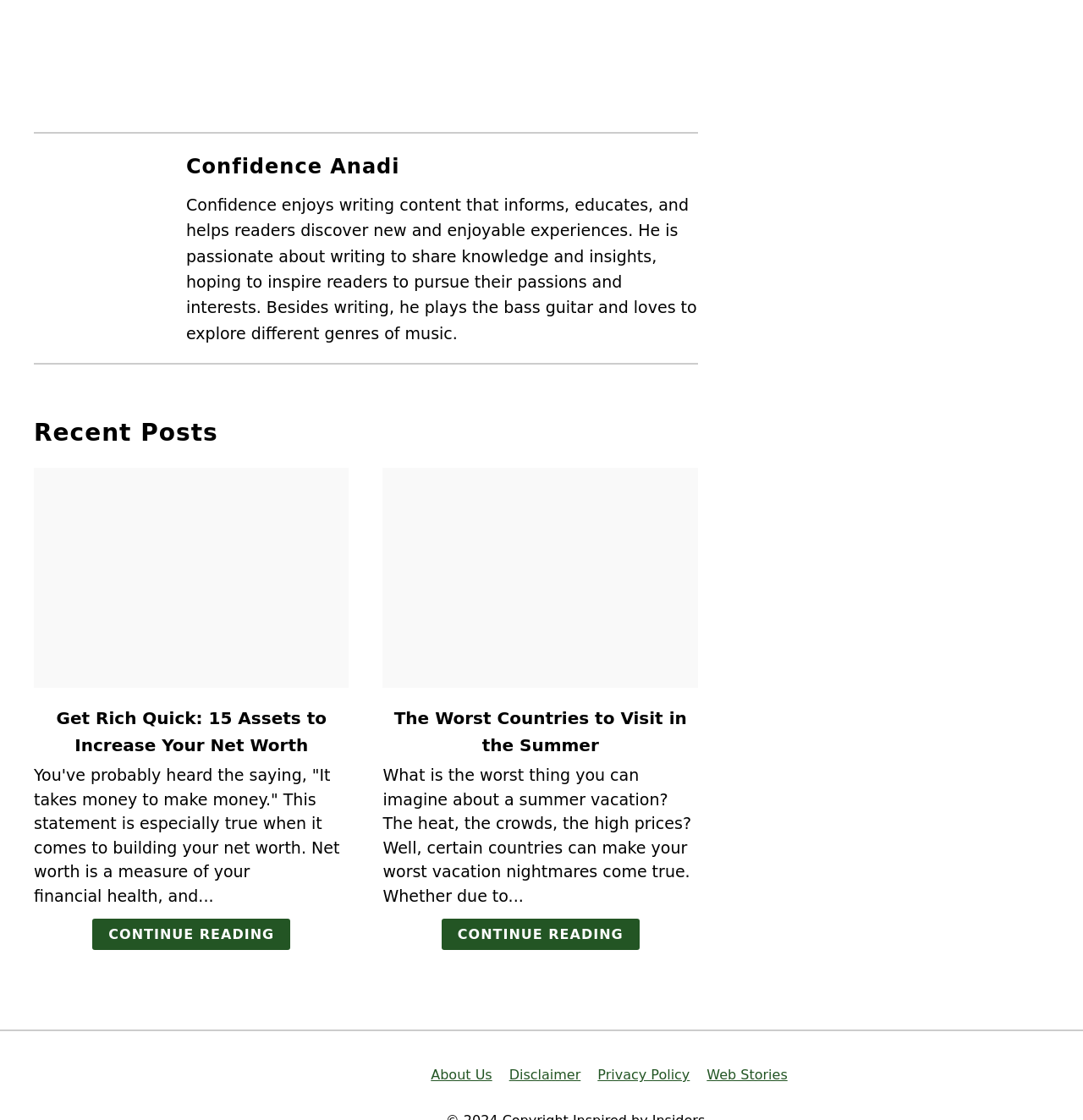Locate the bounding box coordinates of the clickable region necessary to complete the following instruction: "Go to about us page". Provide the coordinates in the format of four float numbers between 0 and 1, i.e., [left, top, right, bottom].

[0.398, 0.952, 0.454, 0.967]